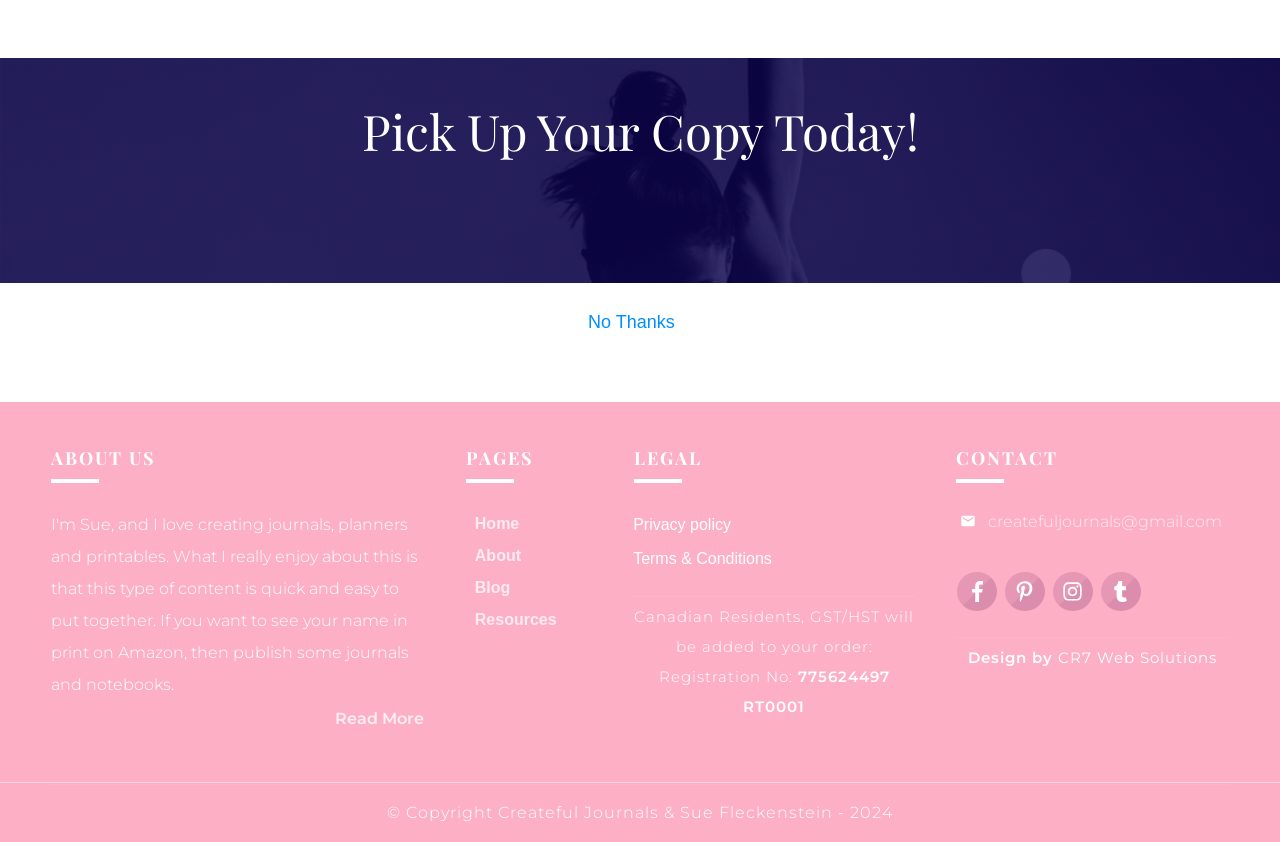Specify the bounding box coordinates of the region I need to click to perform the following instruction: "Visit 'About' page". The coordinates must be four float numbers in the range of 0 to 1, i.e., [left, top, right, bottom].

[0.371, 0.641, 0.407, 0.679]